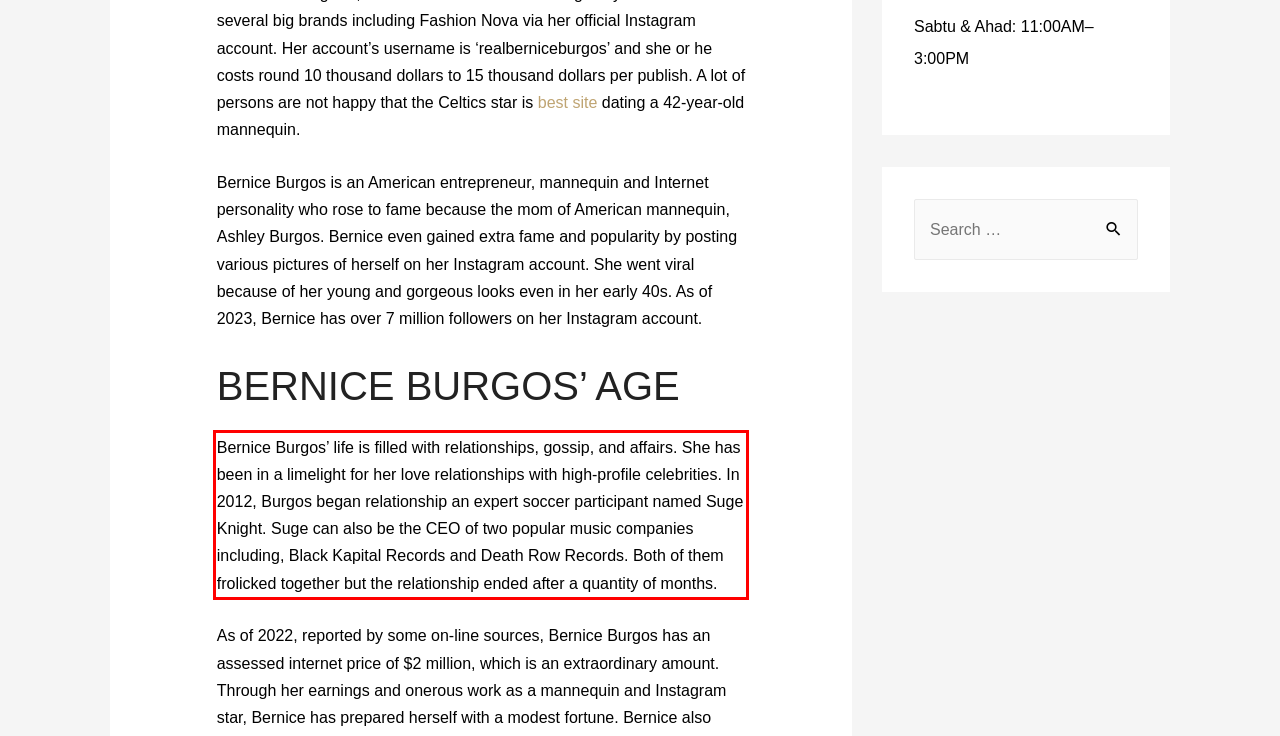Using the provided screenshot of a webpage, recognize and generate the text found within the red rectangle bounding box.

Bernice Burgos’ life is filled with relationships, gossip, and affairs. She has been in a limelight for her love relationships with high-profile celebrities. In 2012, Burgos began relationship an expert soccer participant named Suge Knight. Suge can also be the CEO of two popular music companies including, Black Kapital Records and Death Row Records. Both of them frolicked together but the relationship ended after a quantity of months.